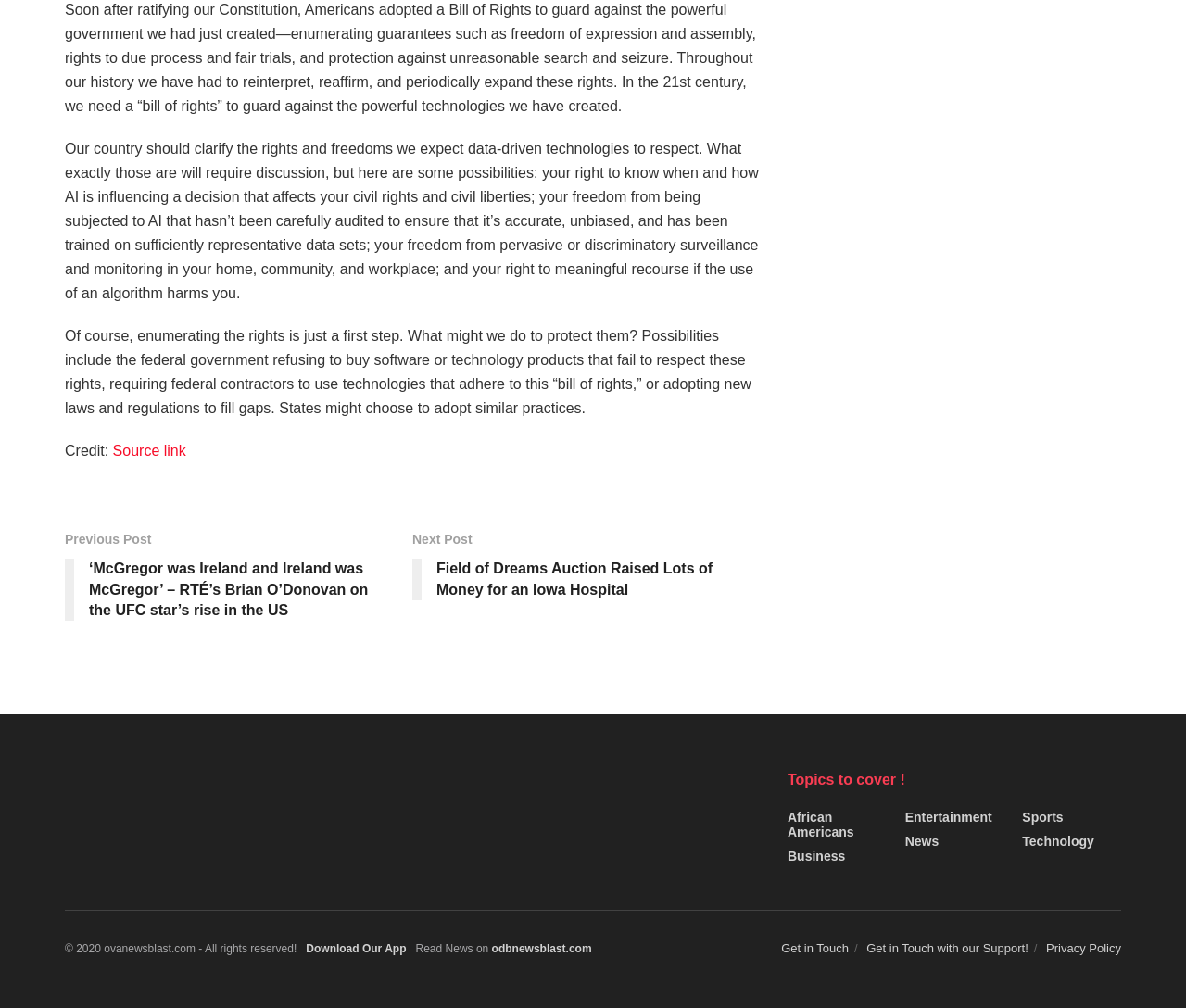Utilize the information from the image to answer the question in detail:
What is the name of the website?

The name of the website is mentioned in the footer section, where it says '© 2020 ovanewsblast.com - All rights reserved!'.